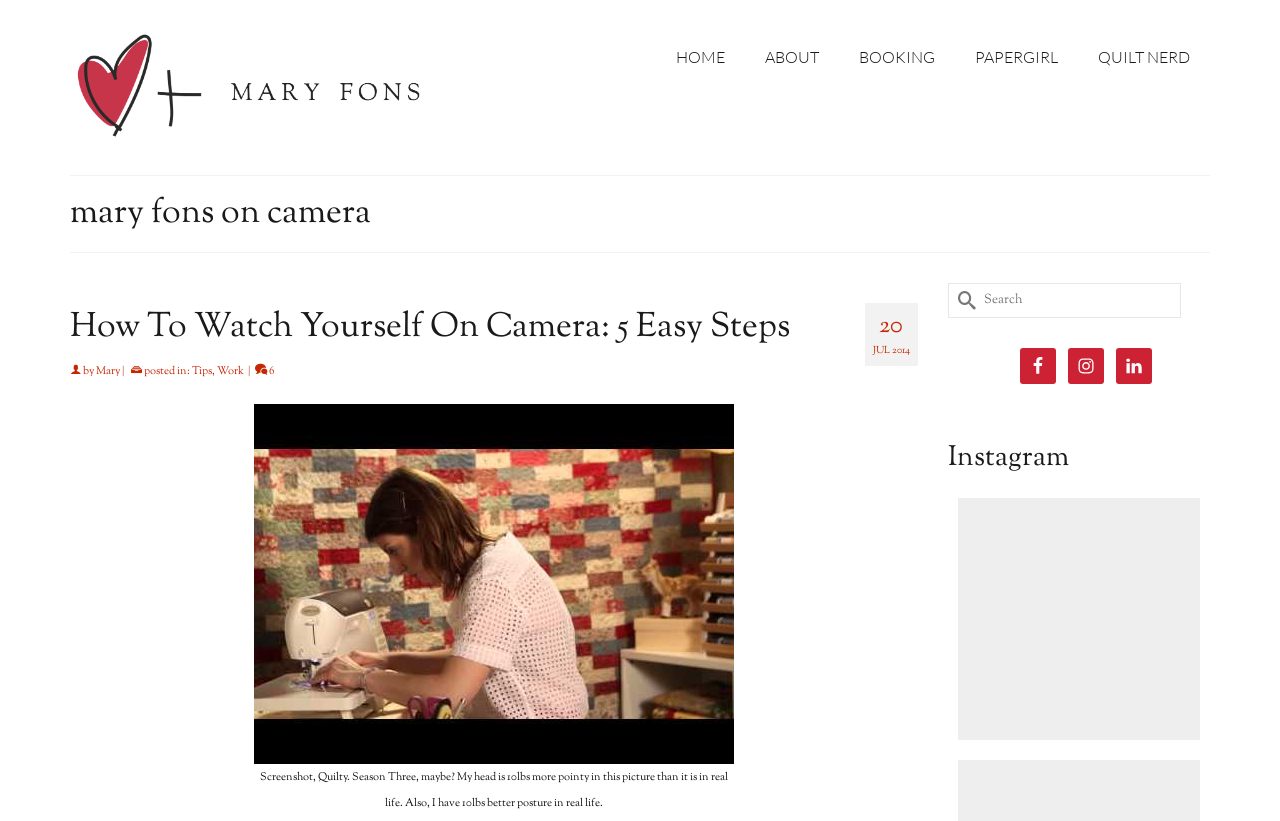Determine the bounding box coordinates for the area that needs to be clicked to fulfill this task: "Check the current weather". The coordinates must be given as four float numbers between 0 and 1, i.e., [left, top, right, bottom].

None